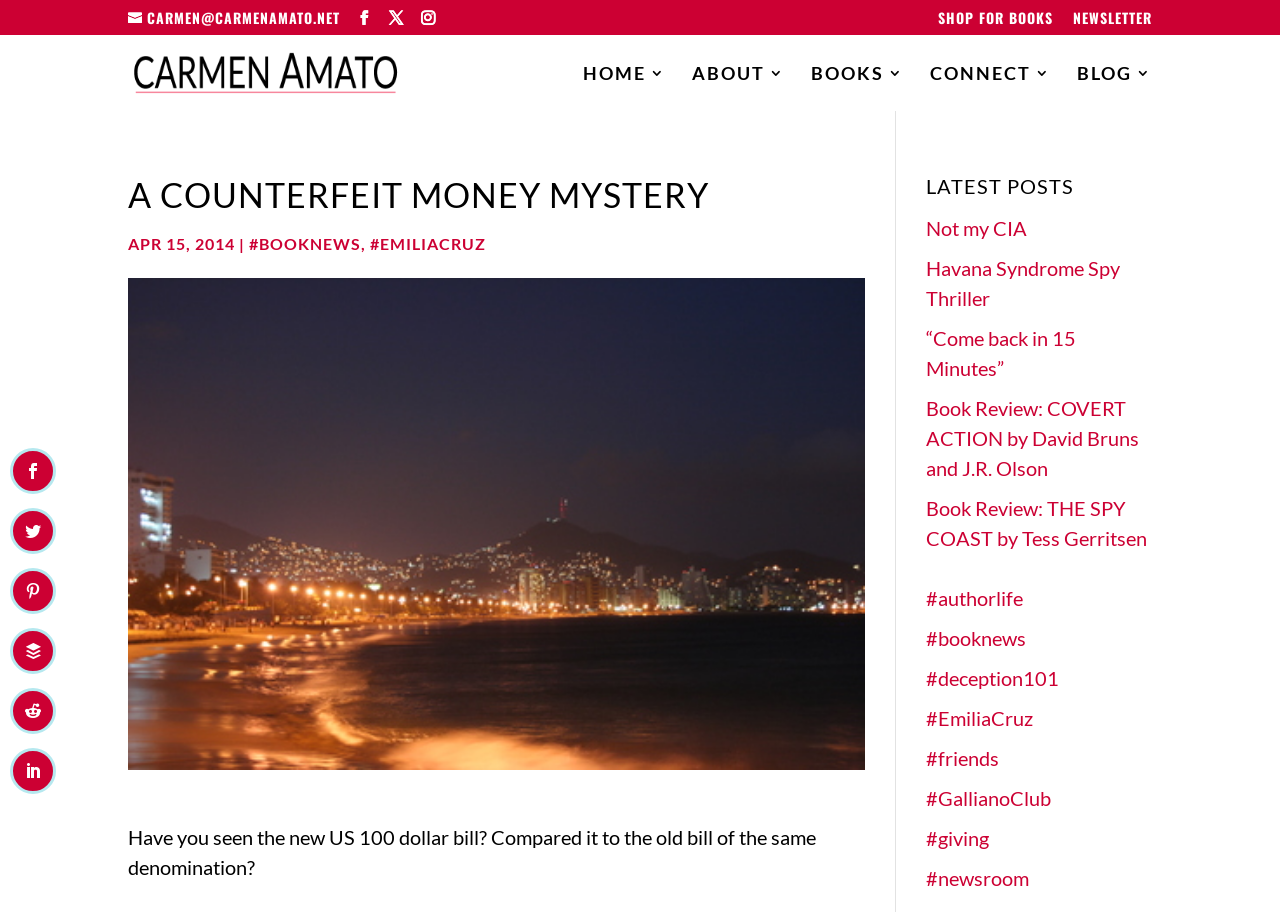Please specify the bounding box coordinates of the region to click in order to perform the following instruction: "Contact the author".

[0.1, 0.007, 0.266, 0.03]